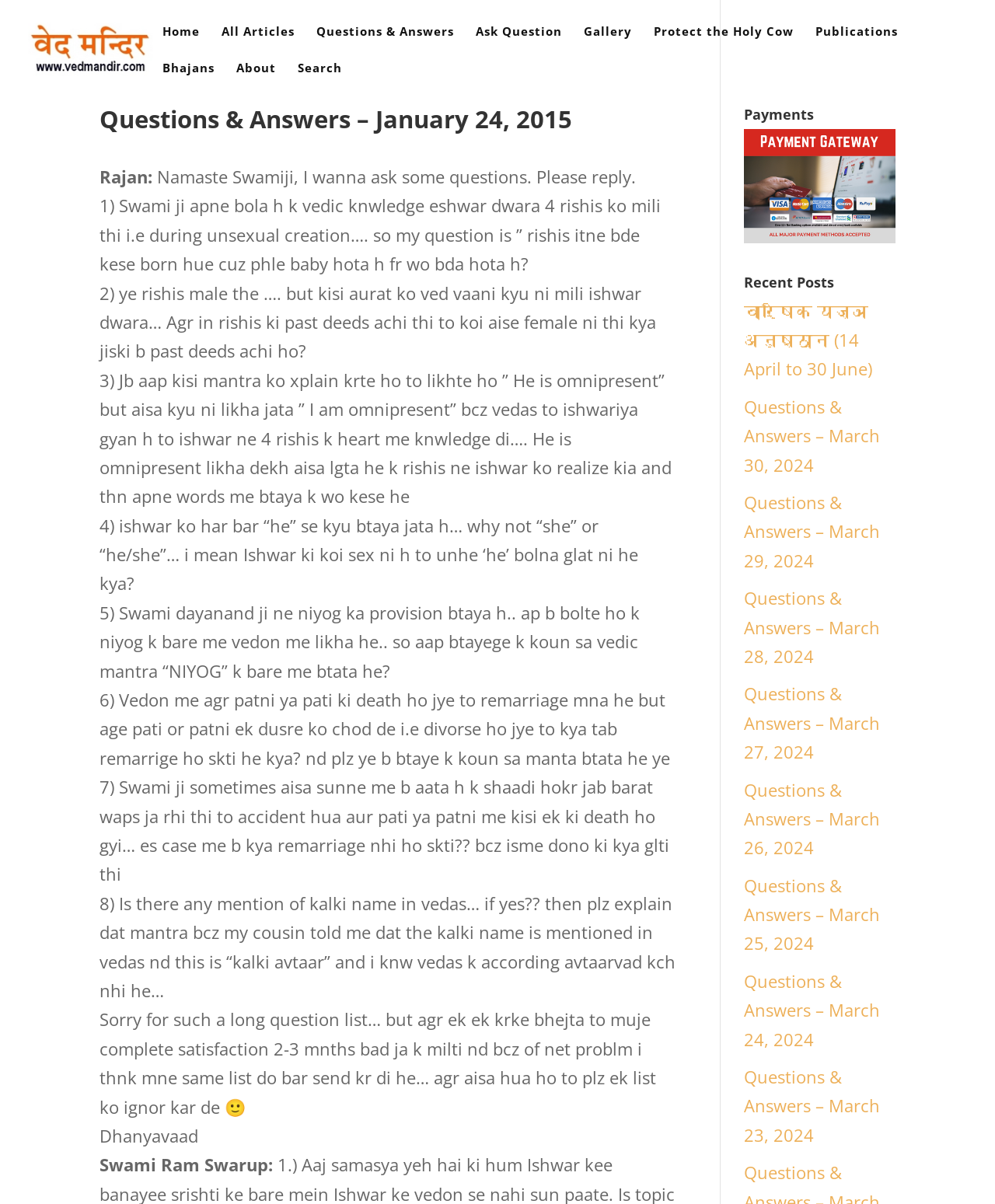Generate a comprehensive caption for the webpage you are viewing.

This webpage is a question-and-answer page from Ved Mandir, dated January 24, 2015. At the top, there is a logo of Ved Mandir, accompanied by a link to the homepage. Below the logo, there is a navigation menu with links to various sections, including Home, All Articles, Questions & Answers, Ask Question, Gallery, Protect the Holy Cow, Publications, Bhajans, and About.

The main content of the page is a question-and-answer session, where a user named Rajan has asked eight questions to Swami Ram Swarup. The questions are numbered and cover various topics related to Vedic knowledge, including the origin of Rishis, the role of women in Vedic society, and the concept of Niyog.

Each question is followed by a blank space, and then the answer from Swami Ram Swarup. The answers are not provided in this accessibility tree, but the questions are detailed and thought-provoking.

On the right-hand side of the page, there are three sections: Payments, Recent Posts, and a list of links to other question-and-answer pages, dated from March 23, 2024, to March 30, 2024. The Payments section has a heading and an image, but no further details are provided. The Recent Posts section lists the titles of other question-and-answer pages, with links to each page.

Overall, the webpage is a repository of knowledge, where users can ask questions and receive answers from Swami Ram Swarup on various topics related to Vedic philosophy and spirituality.